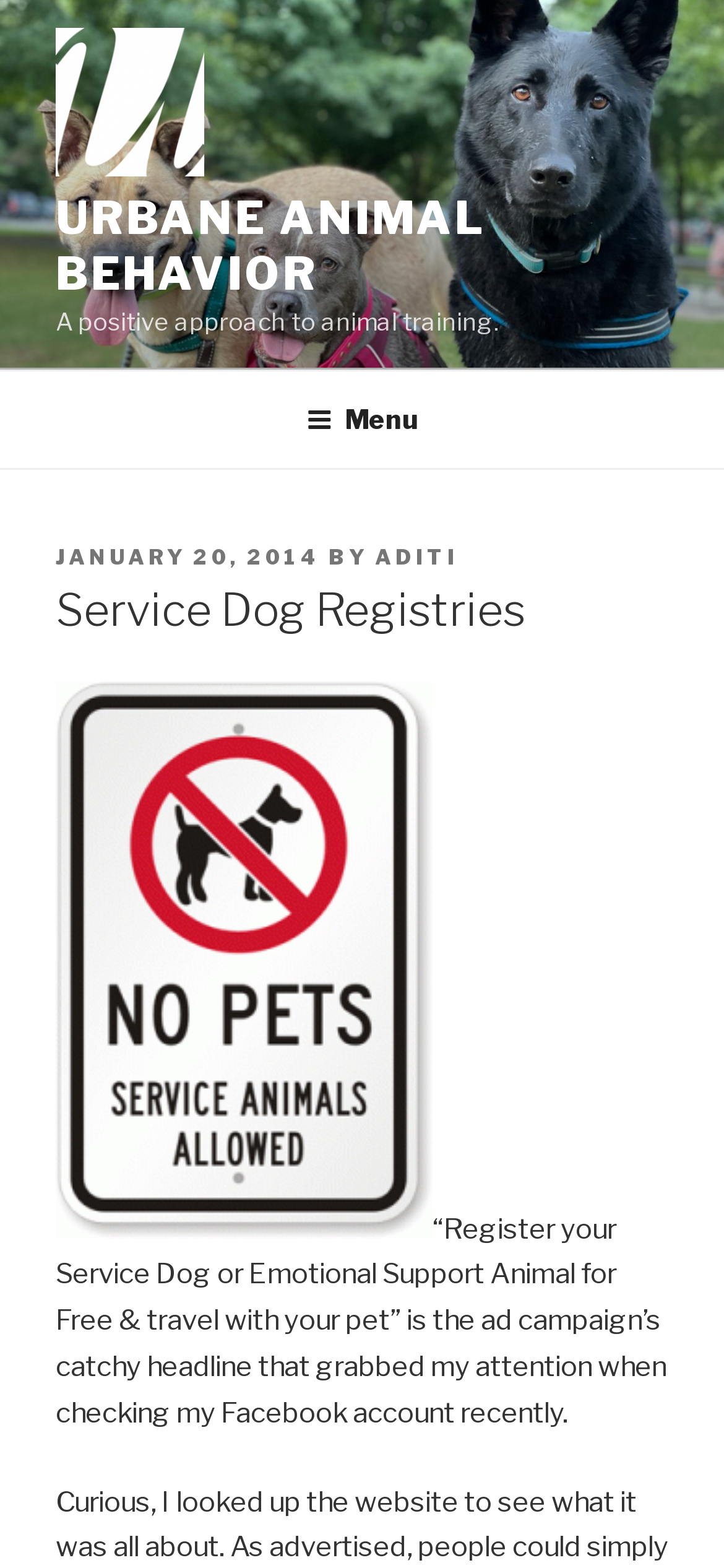Provide a thorough and detailed response to the question by examining the image: 
What is the topic of the article?

The topic of the article can be determined by reading the heading 'Service Dog Registries' which is located below the navigation menu.